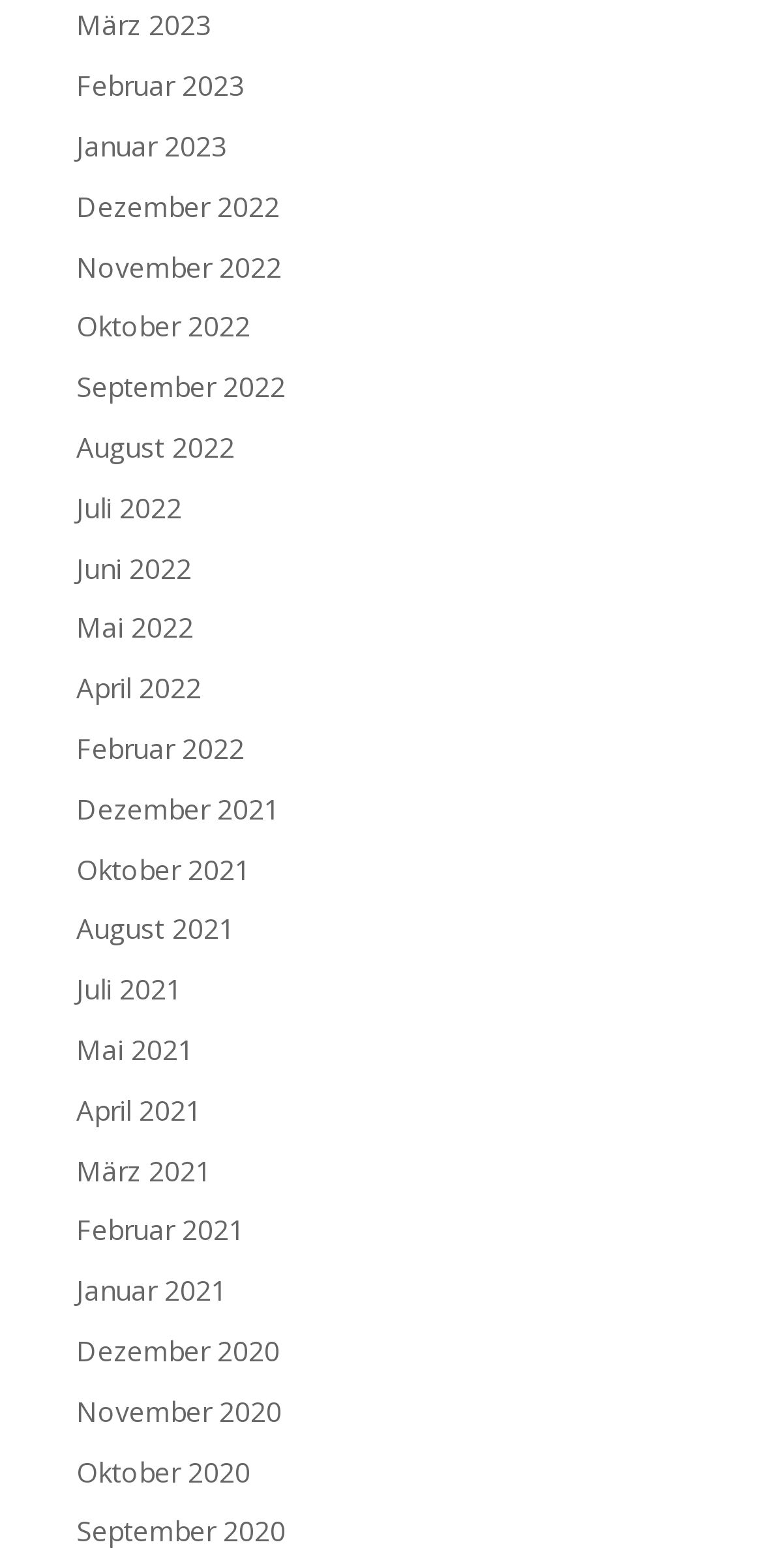Pinpoint the bounding box coordinates of the area that should be clicked to complete the following instruction: "view March 2023". The coordinates must be given as four float numbers between 0 and 1, i.e., [left, top, right, bottom].

[0.1, 0.004, 0.277, 0.028]